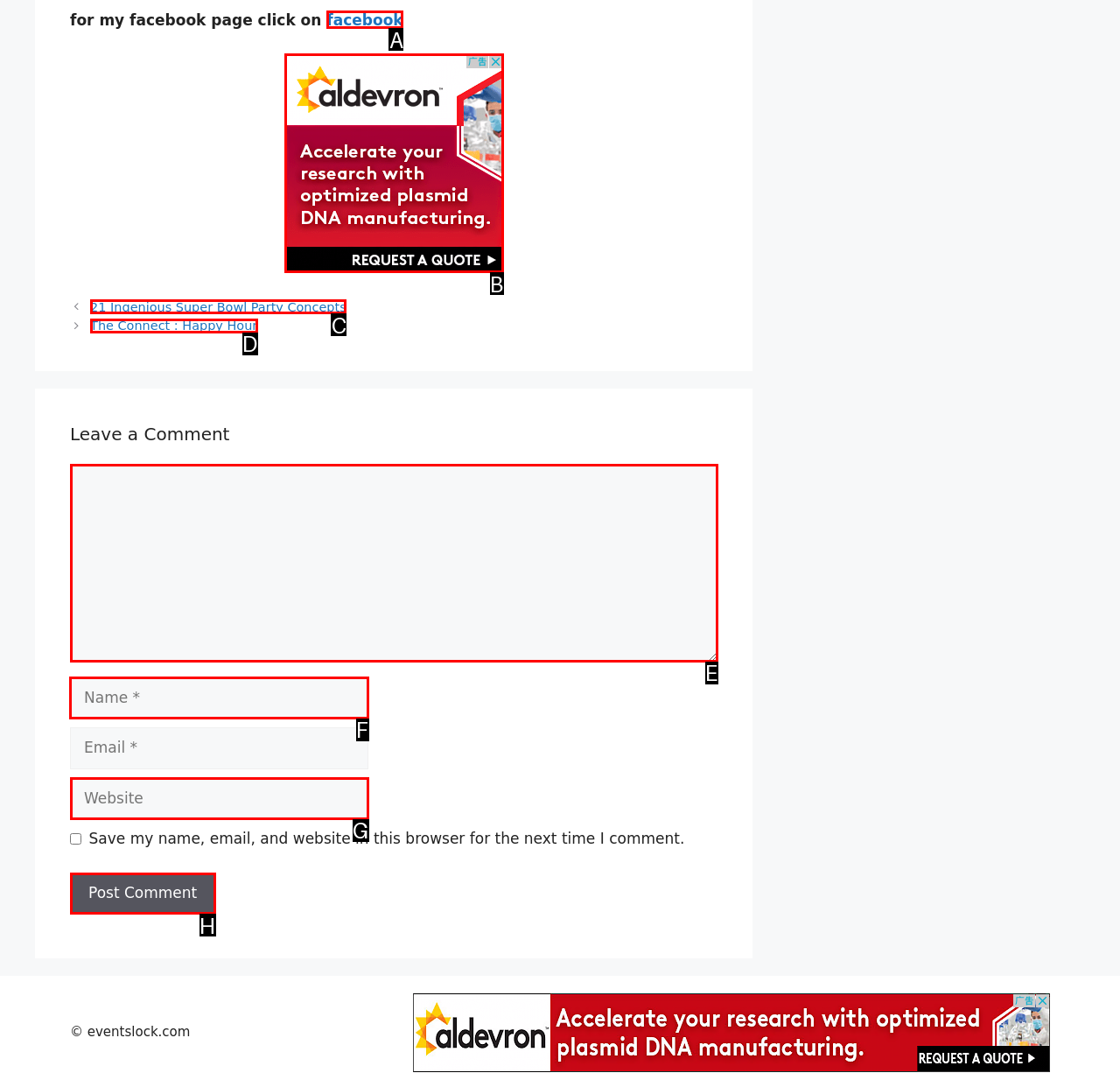Select the letter of the UI element you need to click on to fulfill this task: enter your name. Write down the letter only.

F